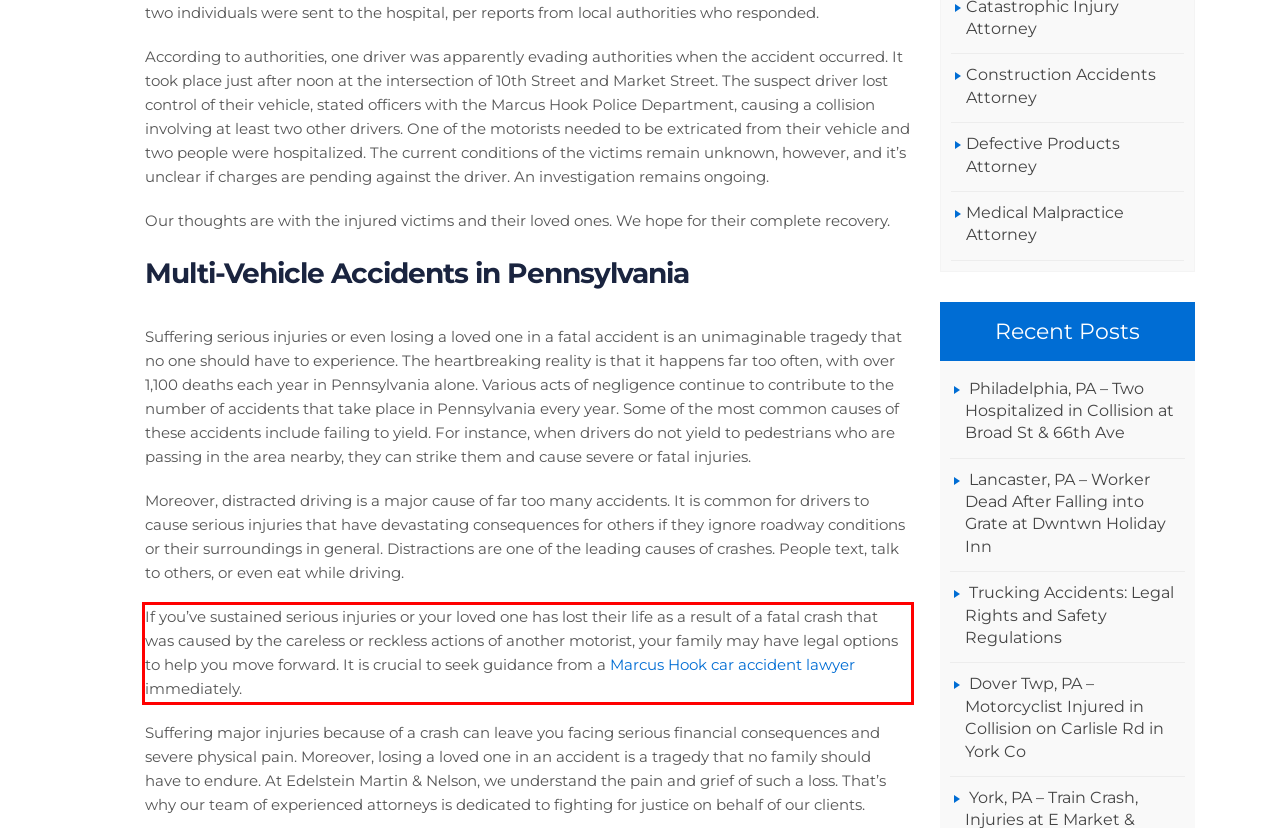The screenshot provided shows a webpage with a red bounding box. Apply OCR to the text within this red bounding box and provide the extracted content.

If you’ve sustained serious injuries or your loved one has lost their life as a result of a fatal crash that was caused by the careless or reckless actions of another motorist, your family may have legal options to help you move forward. It is crucial to seek guidance from a Marcus Hook car accident lawyer immediately.